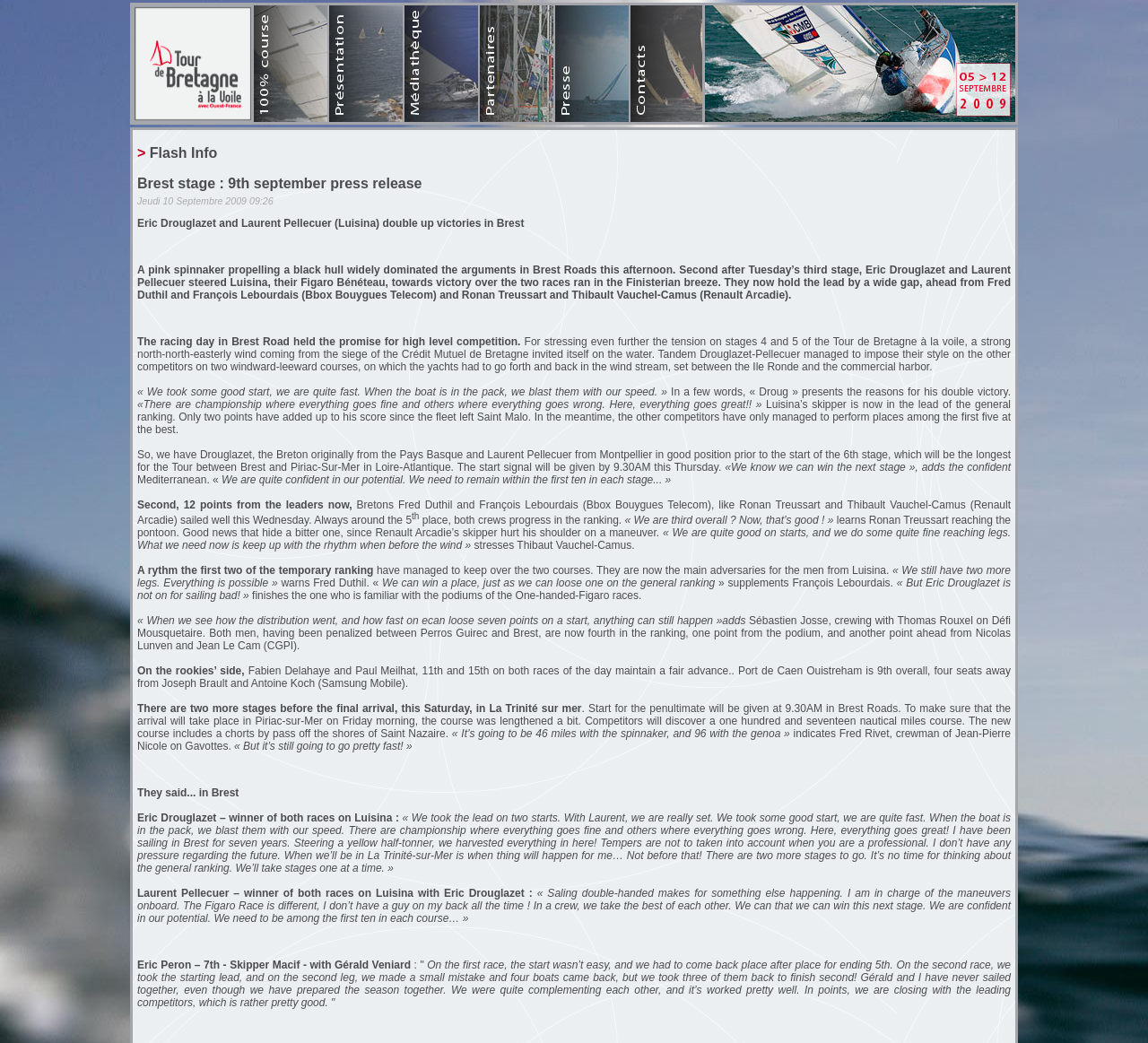How many nautical miles is the course for the next stage?
Using the picture, provide a one-word or short phrase answer.

117